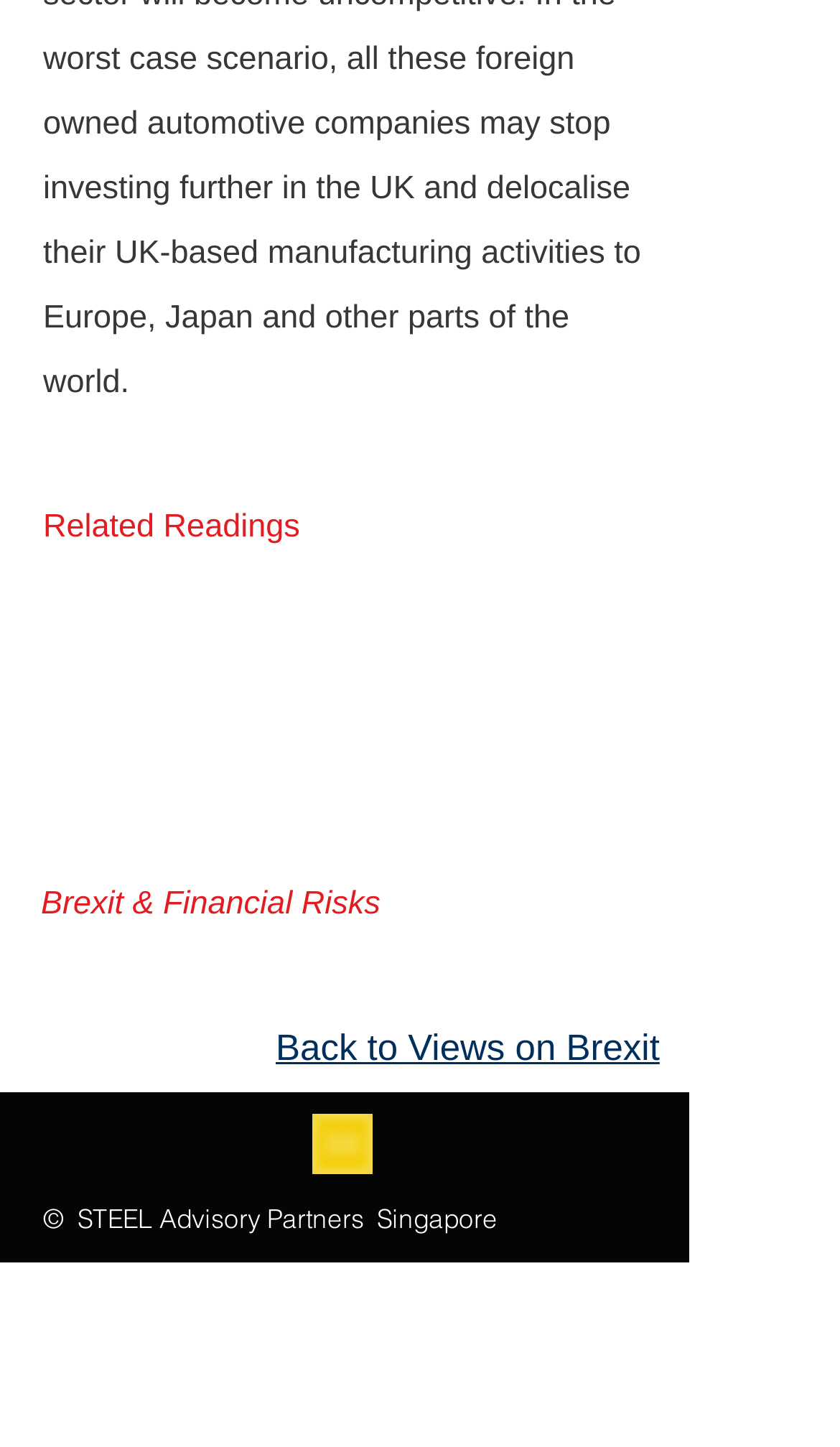Identify the bounding box coordinates for the UI element mentioned here: "Back to Views on Brexit". Provide the coordinates as four float values between 0 and 1, i.e., [left, top, right, bottom].

[0.328, 0.71, 0.785, 0.738]